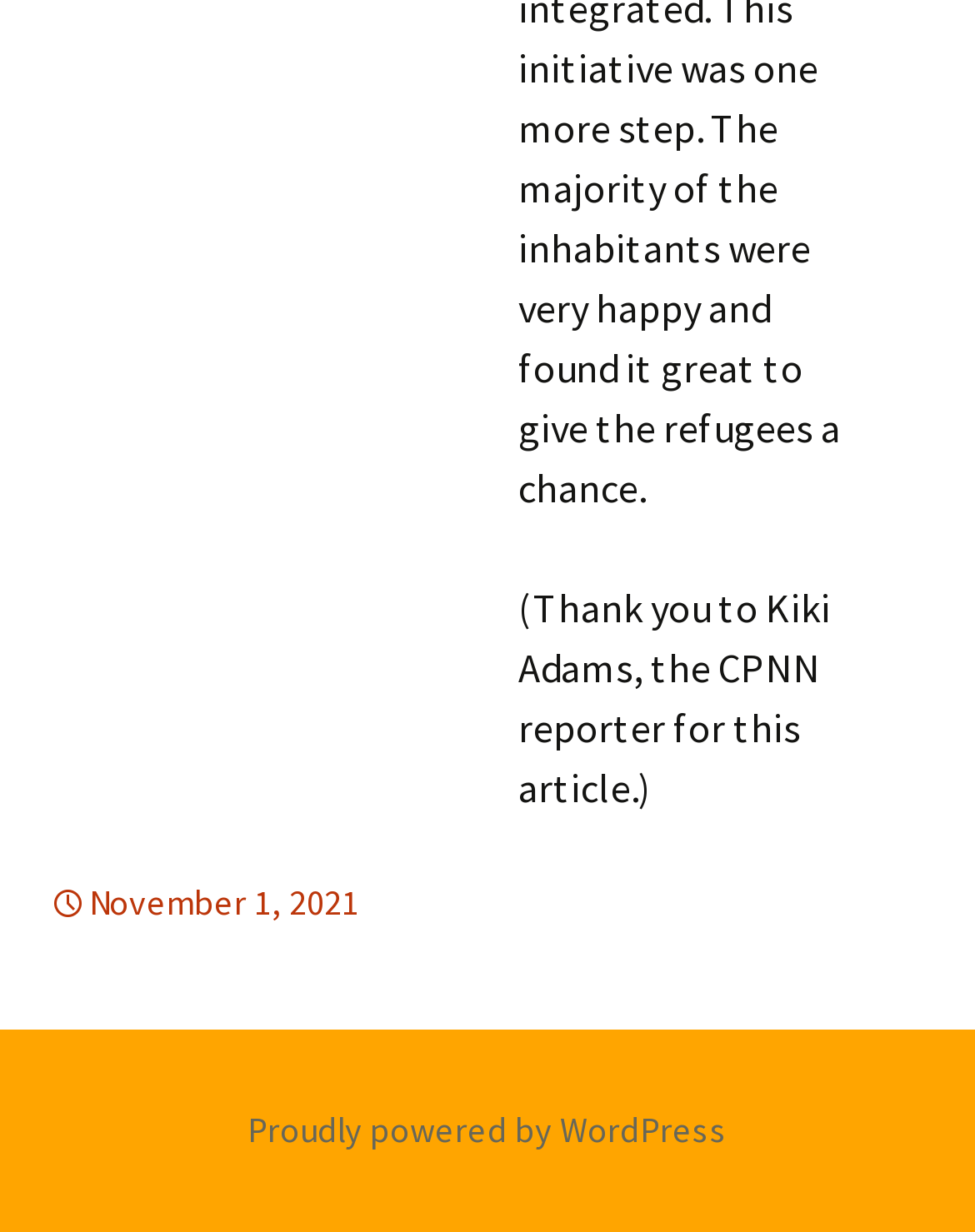What is the category of the article?
Using the image, provide a detailed and thorough answer to the question.

The category of the article can be found in the link element with the OCR text 'TOLERANCE & SOLIDARITY' and bounding box coordinates [0.419, 0.713, 0.796, 0.792]. This element is a child of the Root Element and is located near the top of the webpage.